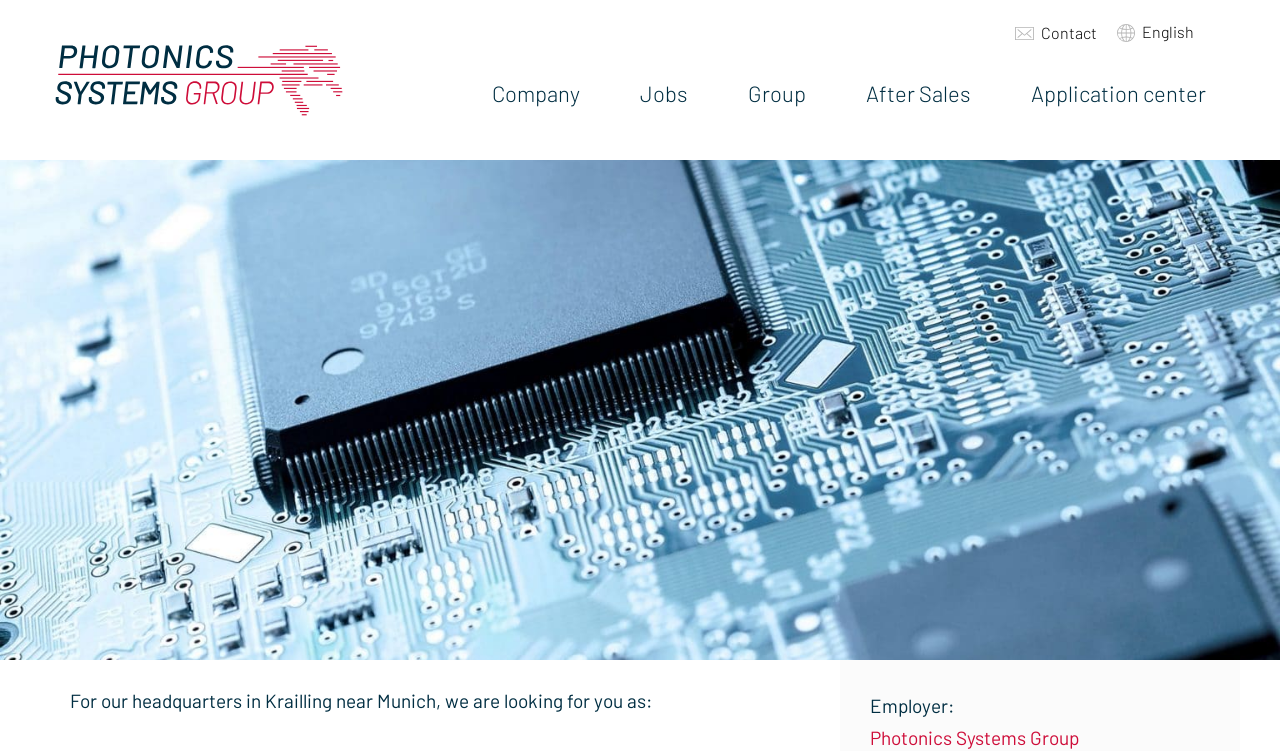Please extract and provide the main headline of the webpage.

Marketing Assistant (m/f/d)